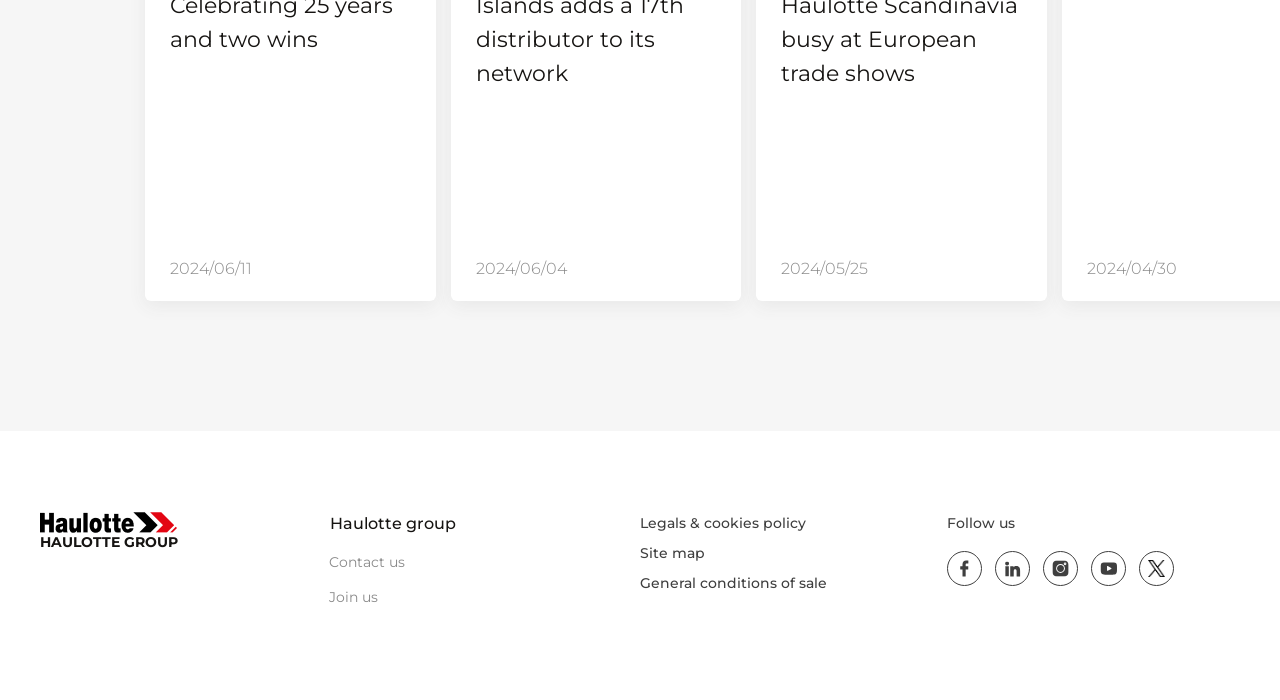Please answer the following question using a single word or phrase: 
What is the company name below the 'Boom lift manufacturer' link?

HAULOTTE GROUP